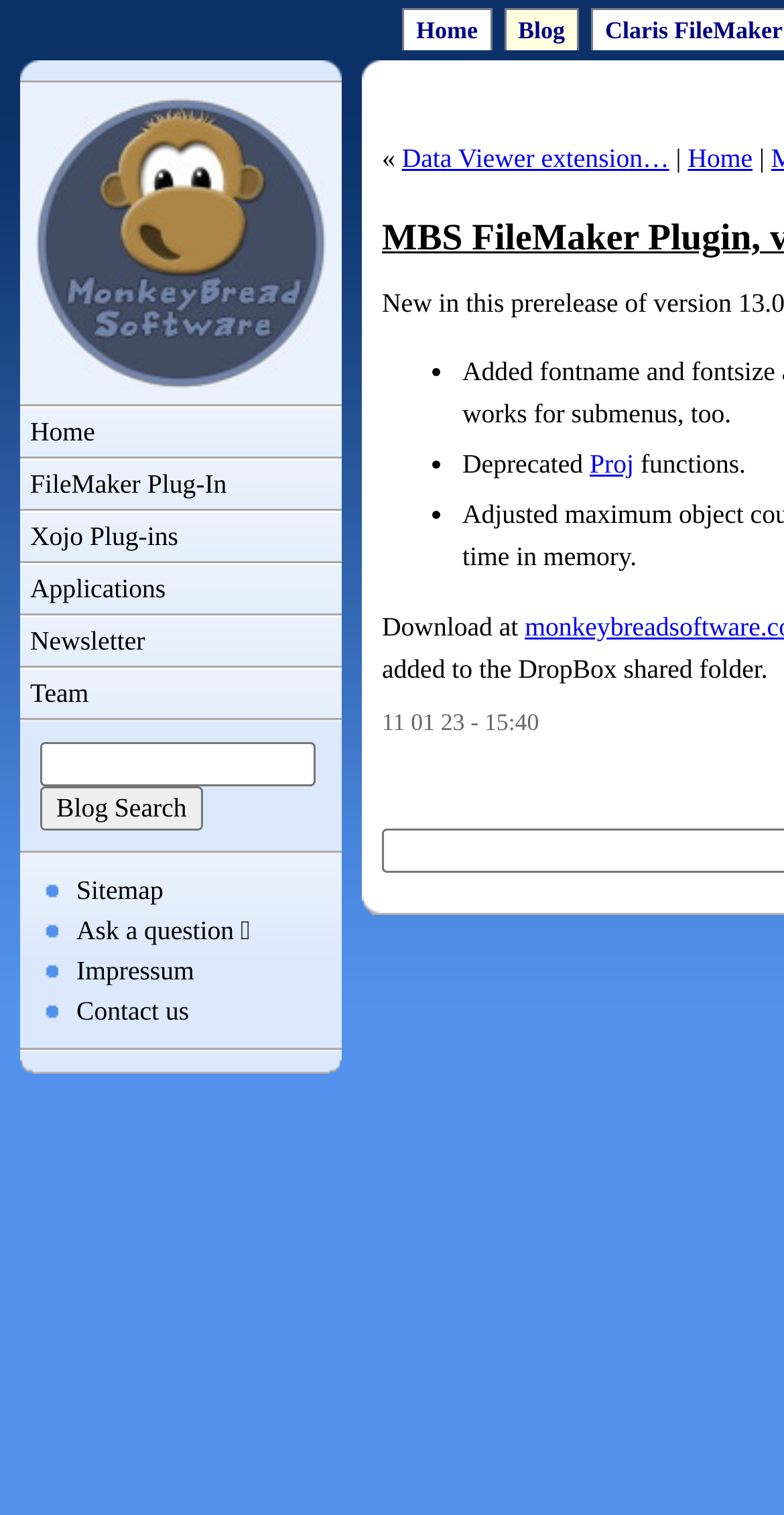Locate the bounding box coordinates of the element you need to click to accomplish the task described by this instruction: "view sitemap".

[0.097, 0.577, 0.208, 0.597]